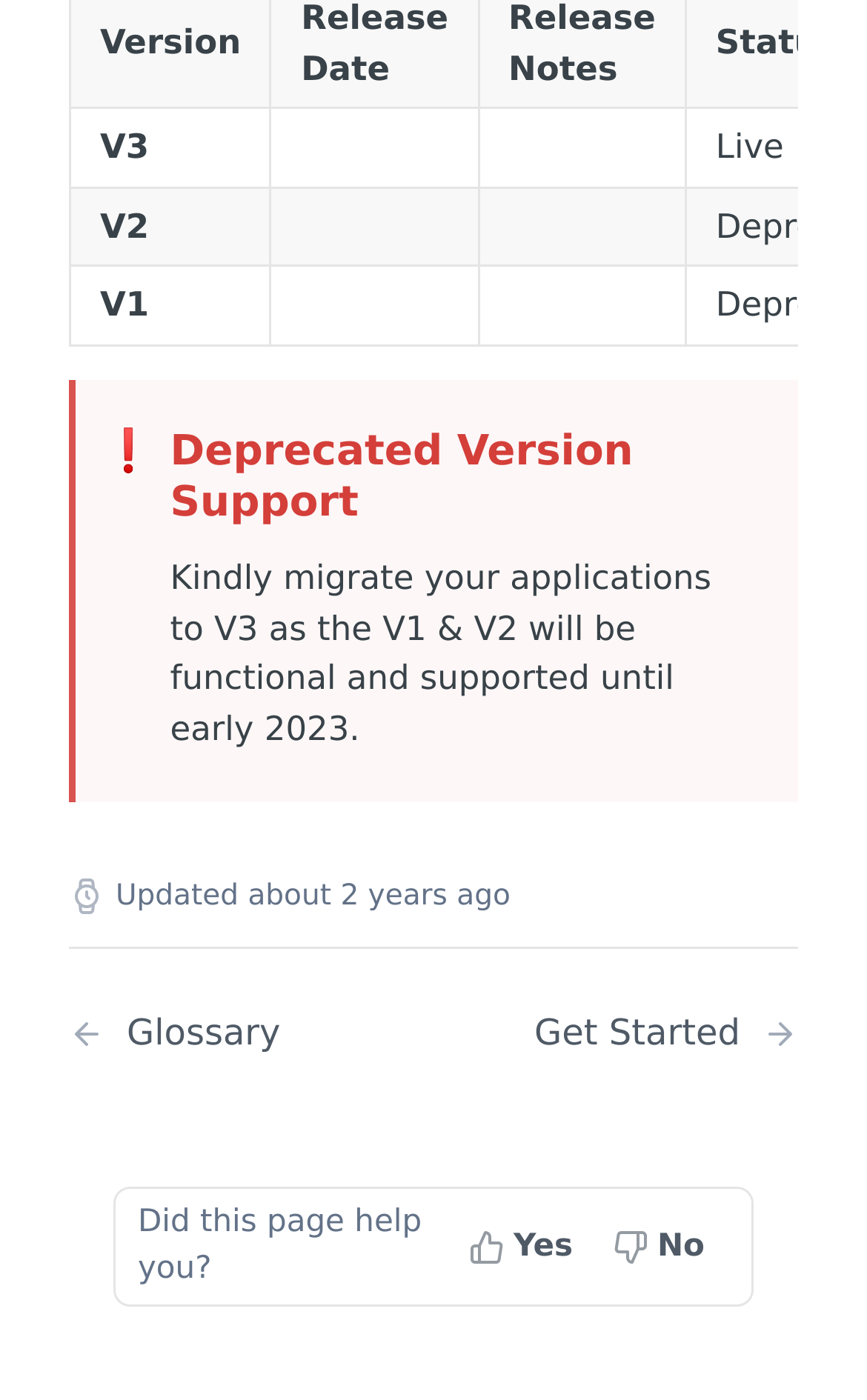Determine the bounding box coordinates of the target area to click to execute the following instruction: "Click on Yes."

[0.523, 0.867, 0.689, 0.915]